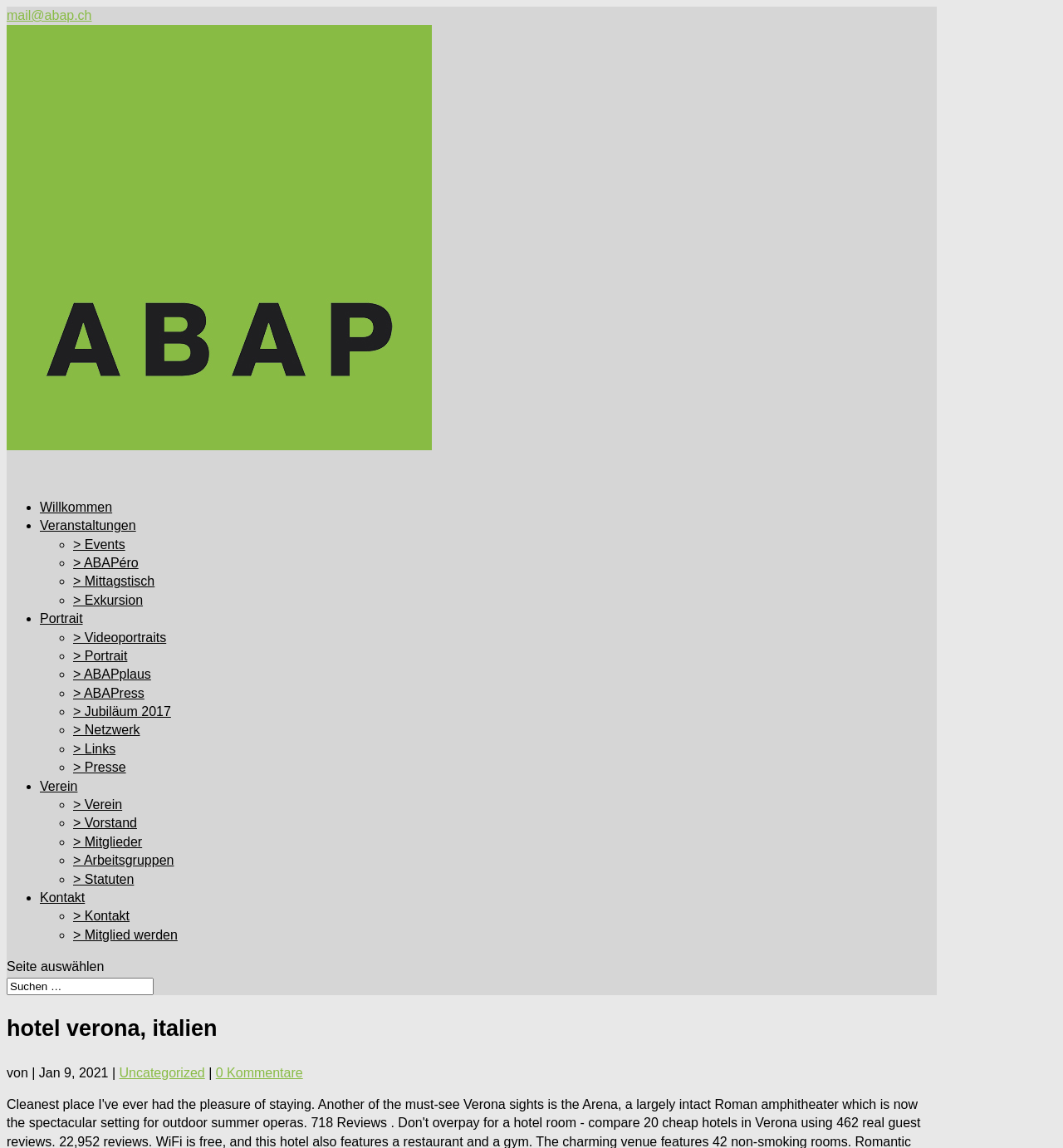Answer the question below with a single word or a brief phrase: 
What is the date mentioned on the webpage?

Jan 9, 2021